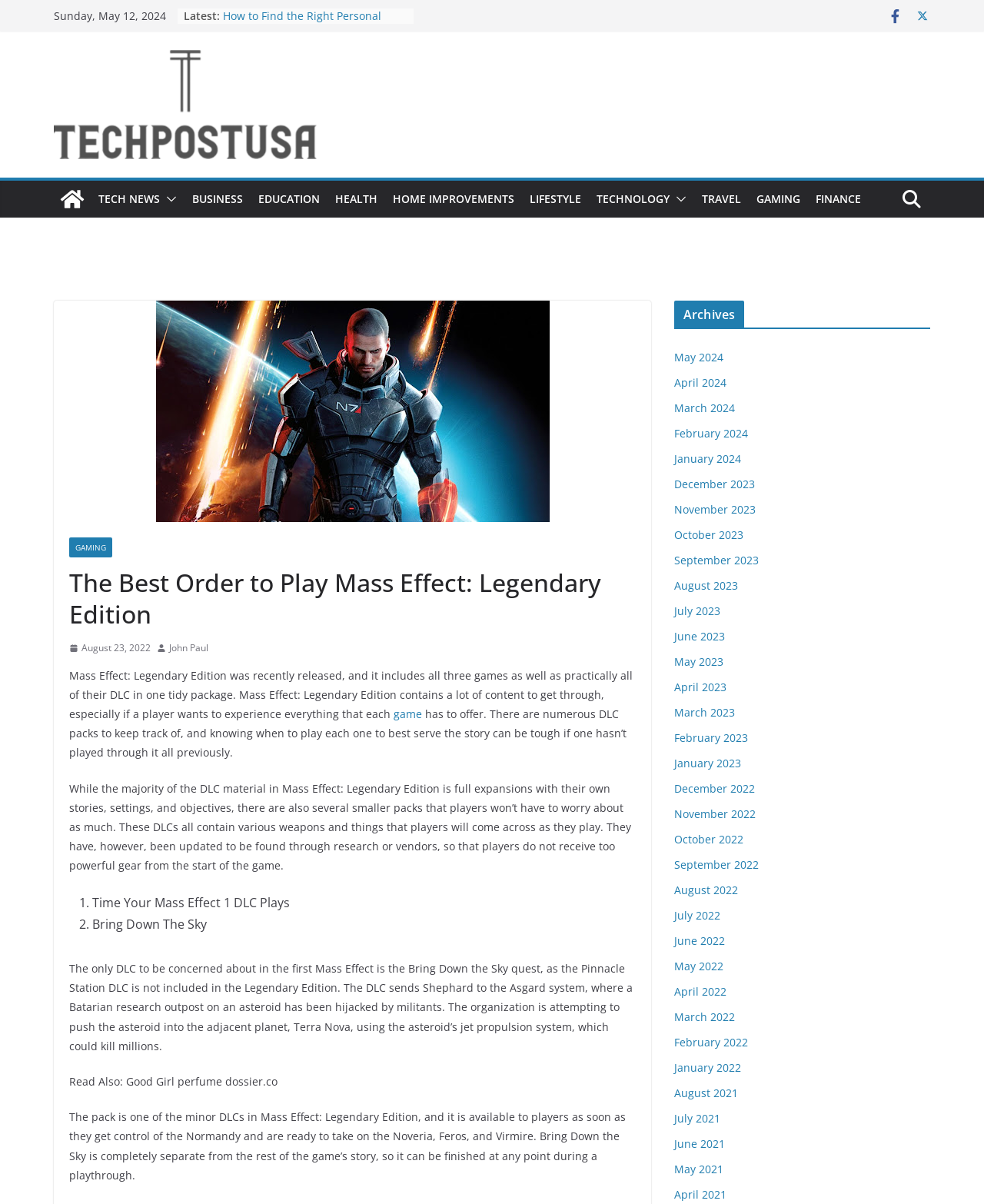Determine the bounding box coordinates of the element's region needed to click to follow the instruction: "Click the 'Log in' link". Provide these coordinates as four float numbers between 0 and 1, formatted as [left, top, right, bottom].

None